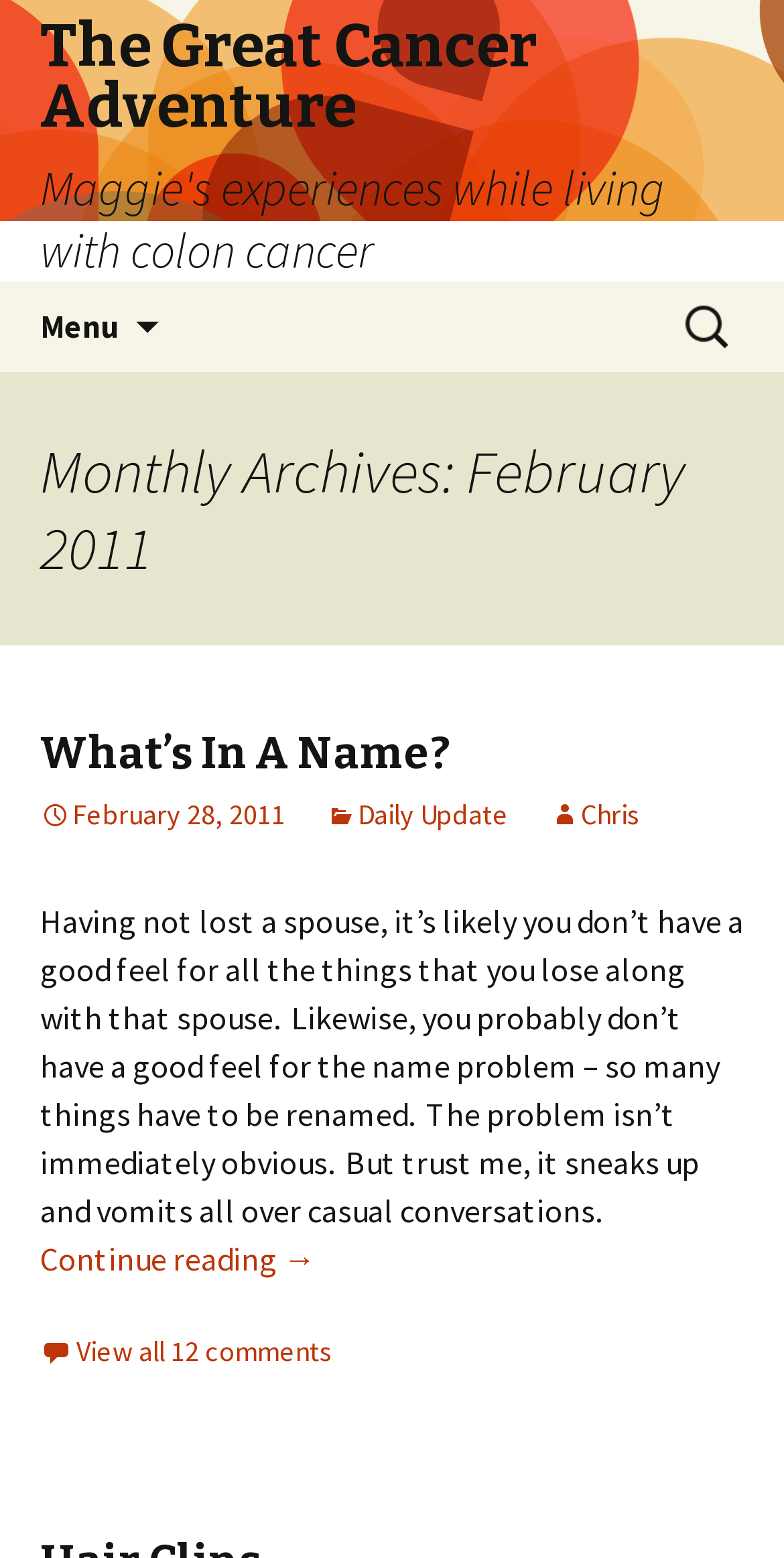What is the title of the blog?
Using the image as a reference, answer the question in detail.

The title of the blog can be found in the heading element with the text 'The Great Cancer Adventure' which is a child element of the root element.